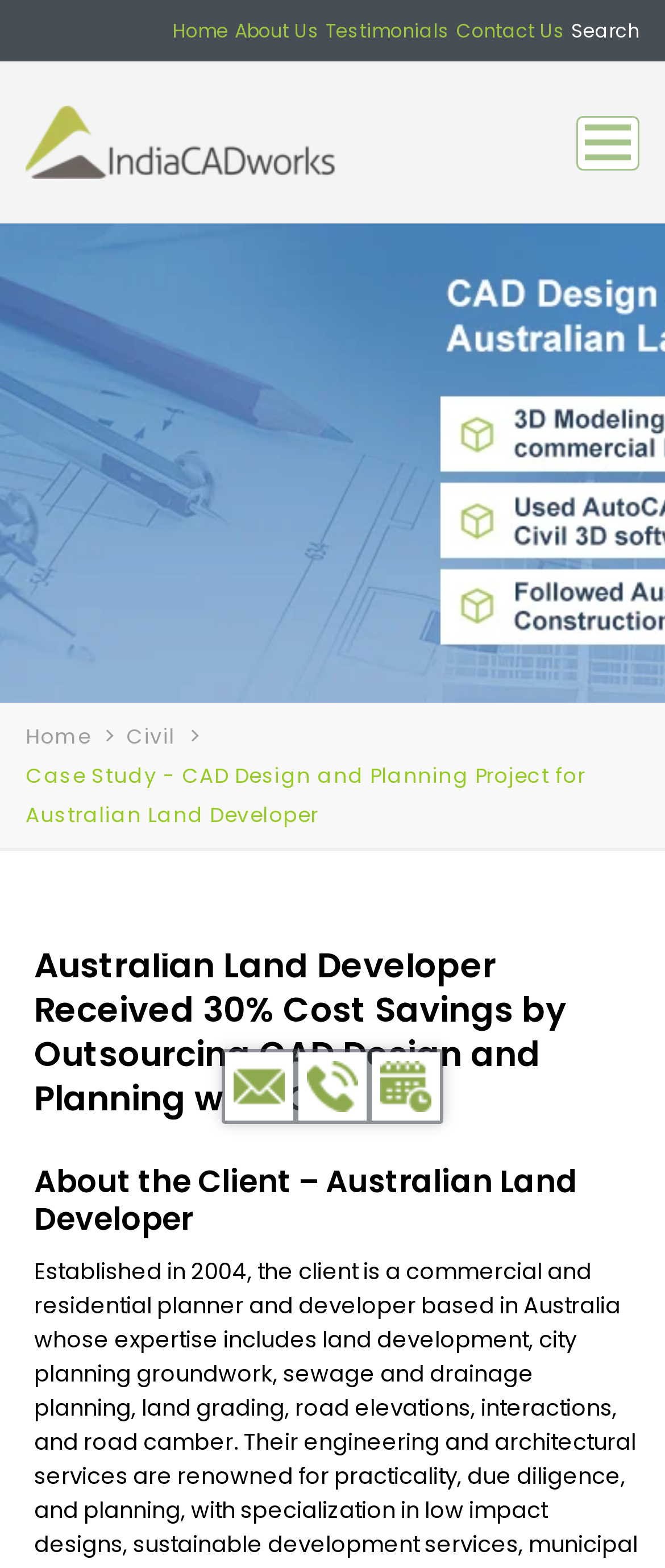Please identify the bounding box coordinates of the element's region that I should click in order to complete the following instruction: "search for something". The bounding box coordinates consist of four float numbers between 0 and 1, i.e., [left, top, right, bottom].

[0.854, 0.001, 0.915, 0.036]